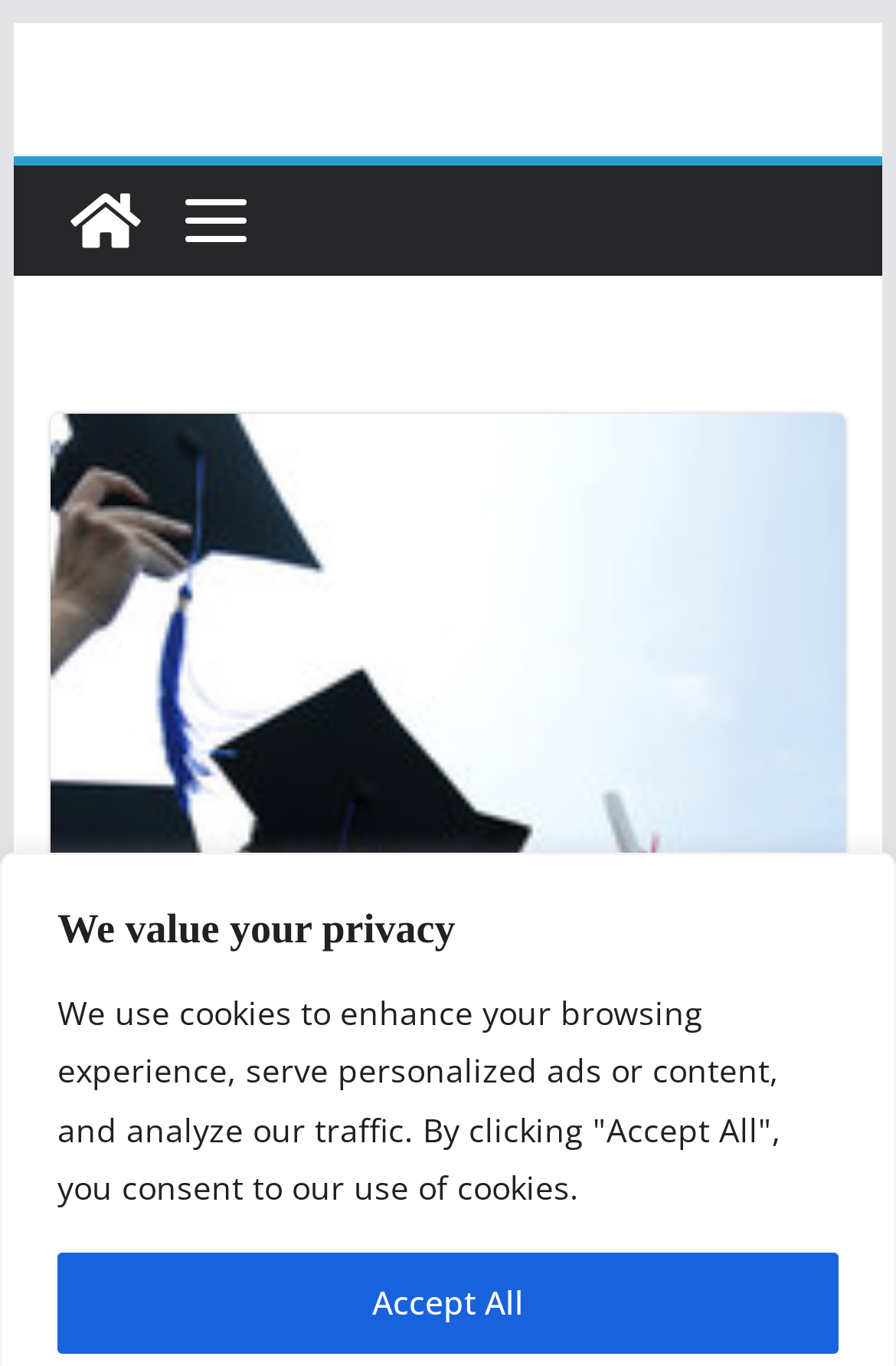What is the name of the link at the top-left corner?
Using the image as a reference, give a one-word or short phrase answer.

Skip to content